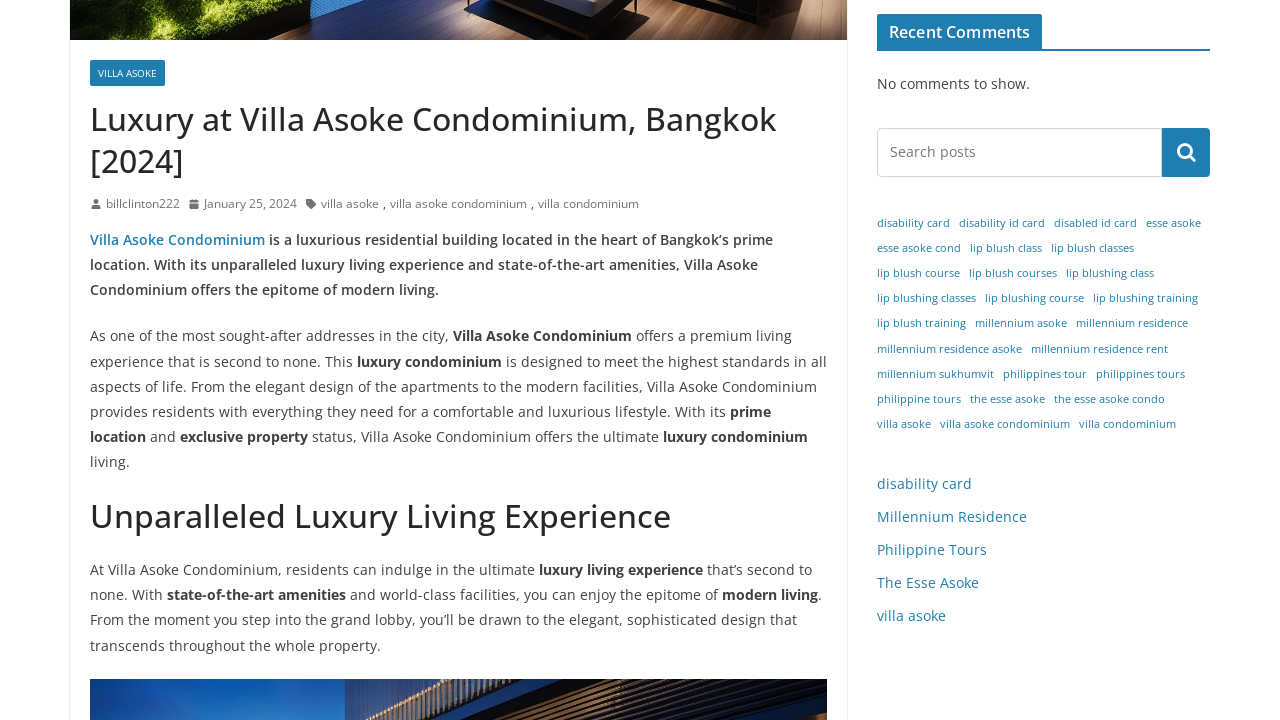Determine the bounding box for the described HTML element: "Search". Ensure the coordinates are four float numbers between 0 and 1 in the format [left, top, right, bottom].

[0.908, 0.178, 0.945, 0.245]